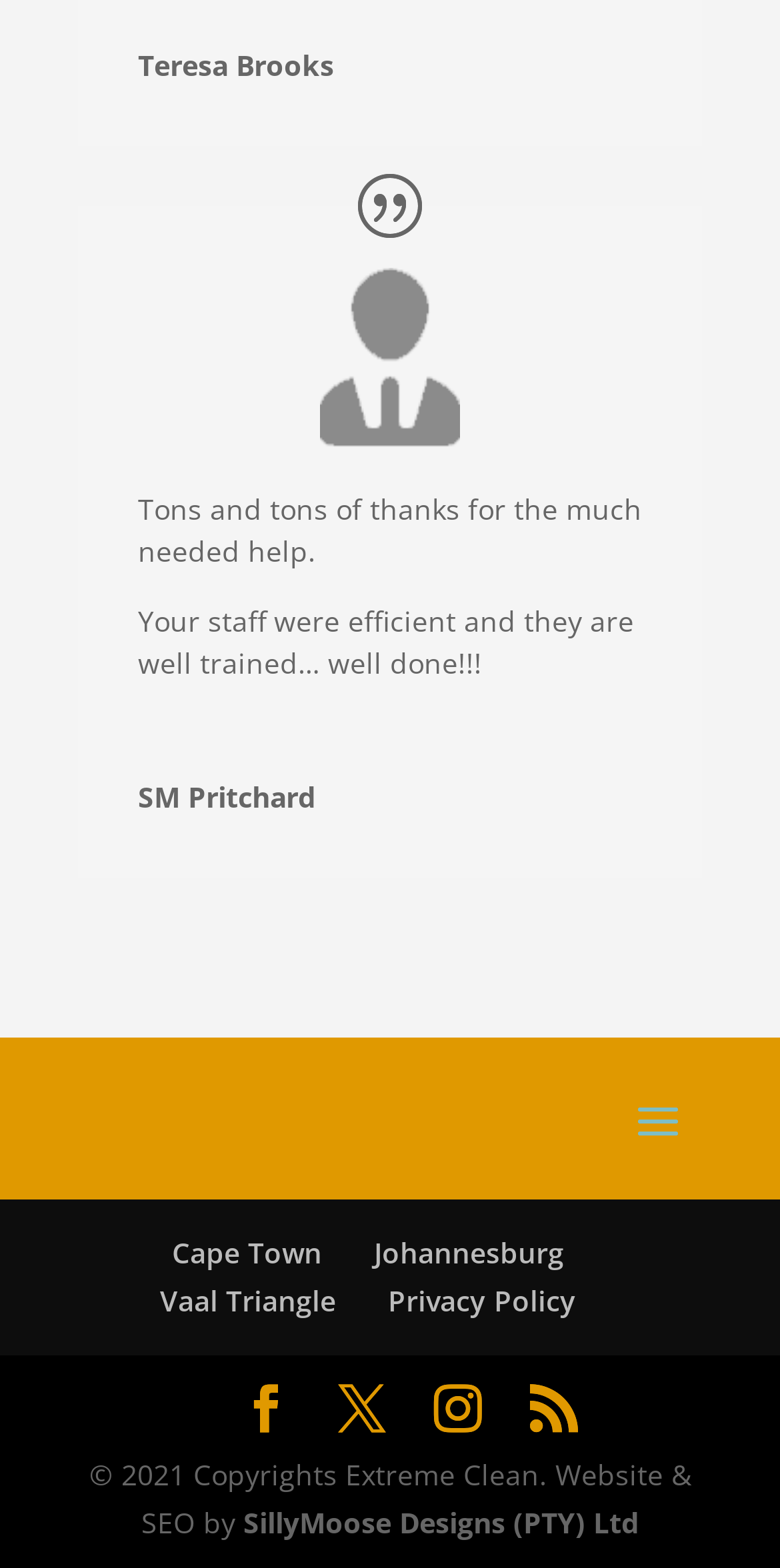Determine the bounding box coordinates of the clickable element to achieve the following action: 'Check Vaal Triangle'. Provide the coordinates as four float values between 0 and 1, formatted as [left, top, right, bottom].

[0.205, 0.817, 0.431, 0.841]